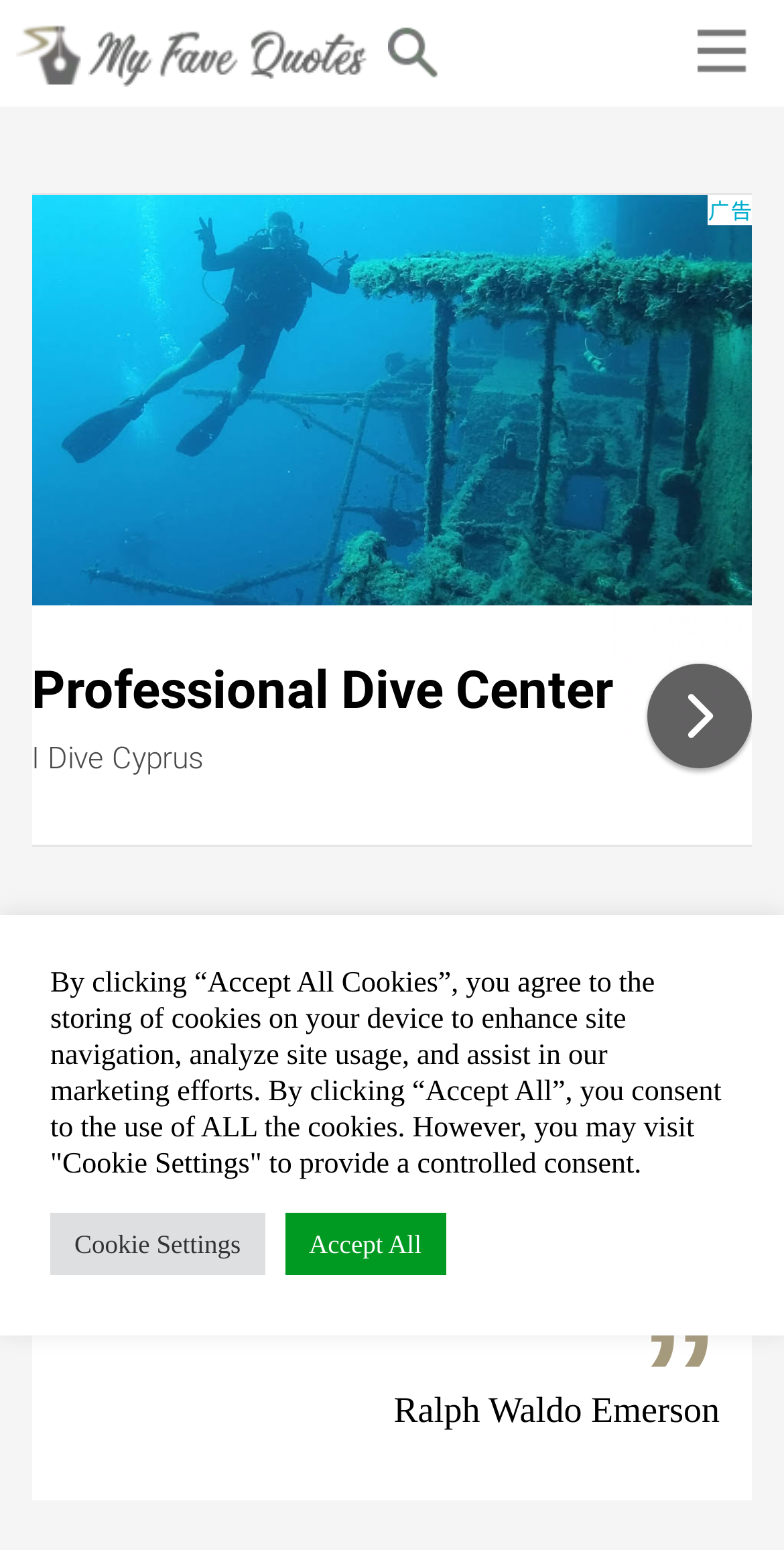What is the website name?
Provide an in-depth and detailed answer to the question.

I found the answer by looking at the link element at the top of the page that says 'My Fave Quotes', which is also accompanied by an image with the same text.